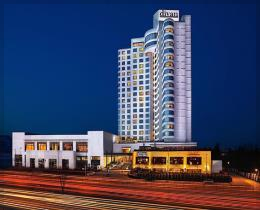What time of day is depicted in the image?
Using the visual information, reply with a single word or short phrase.

Evening